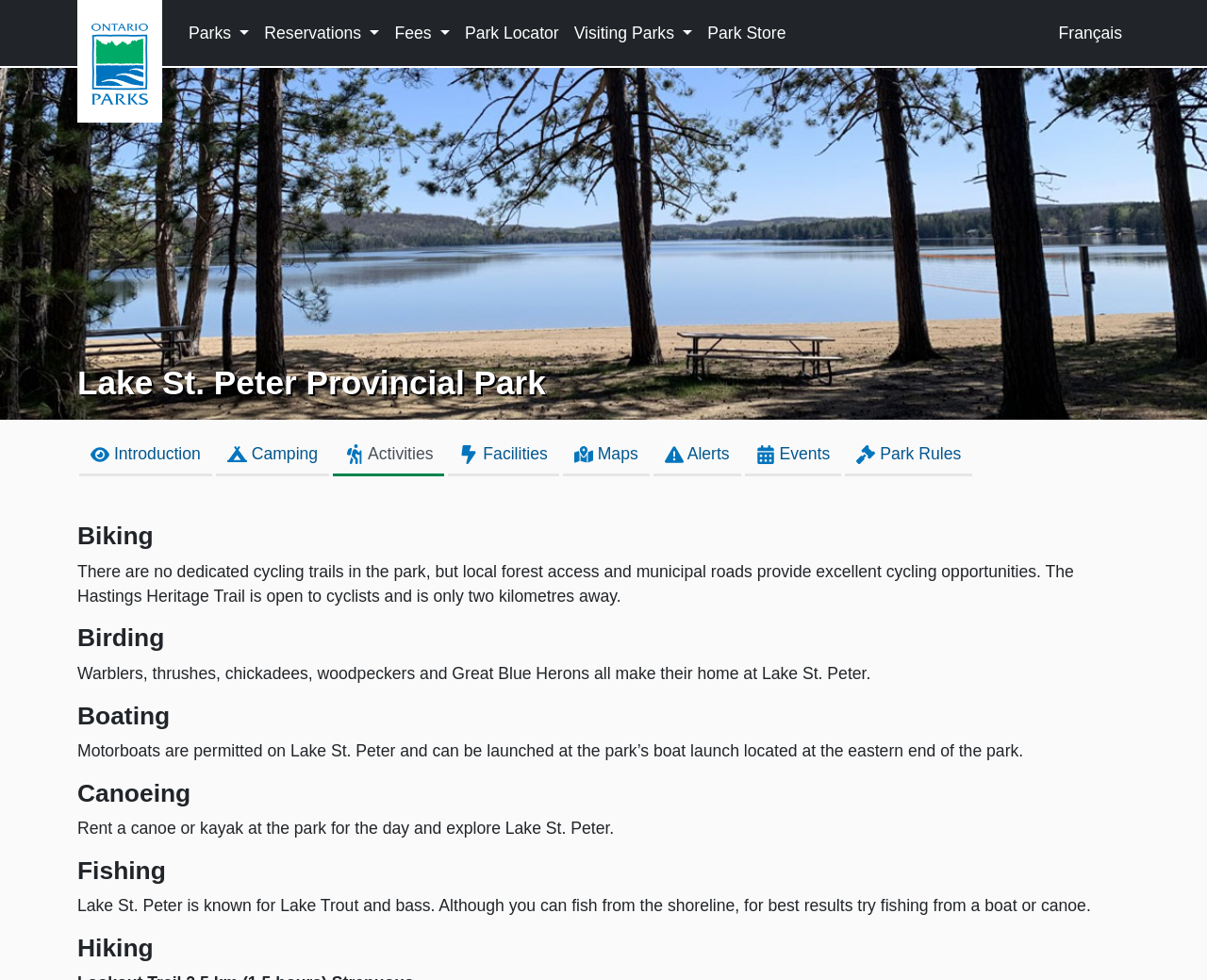Identify the bounding box coordinates of the section that should be clicked to achieve the task described: "Visit the next post".

None